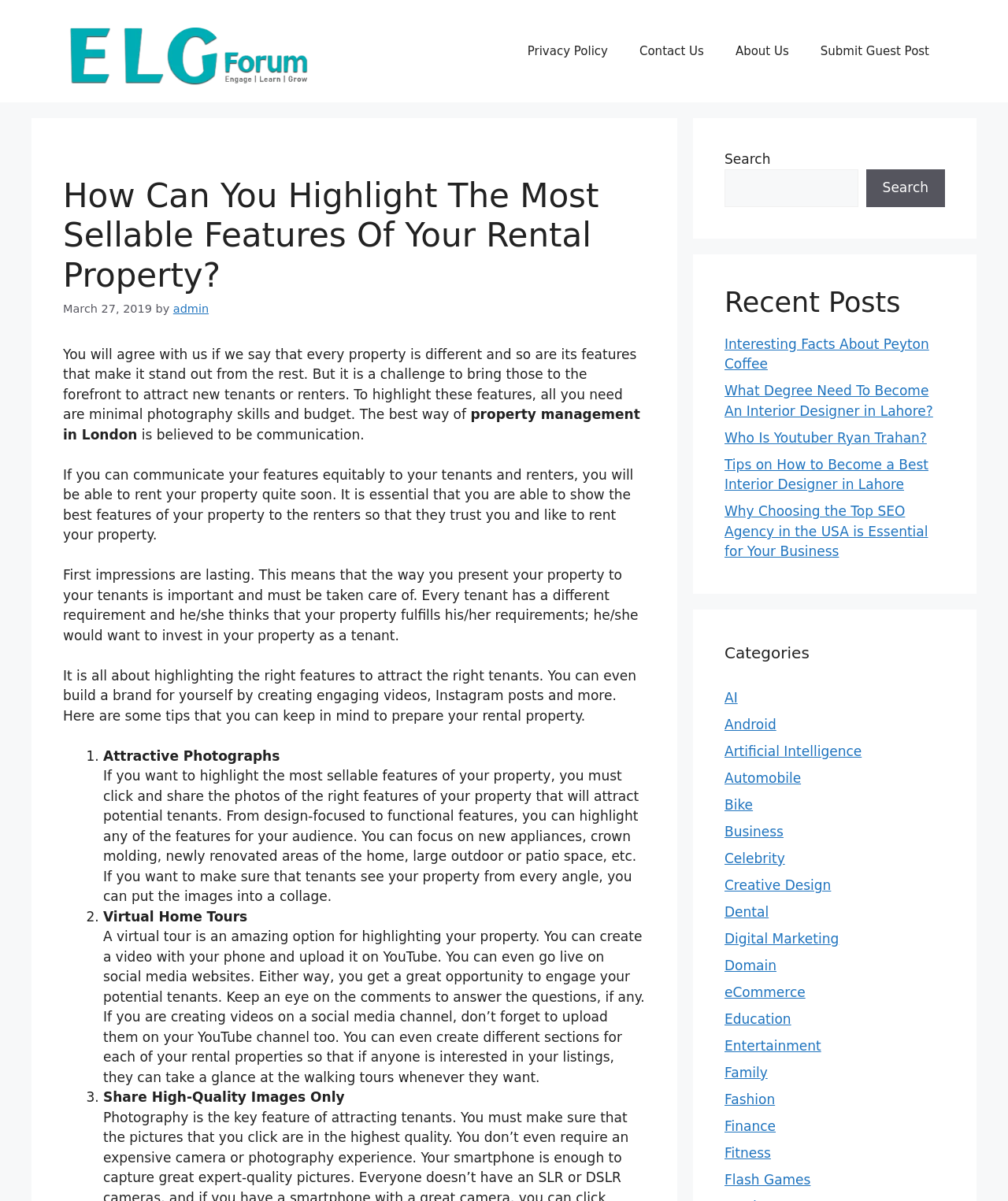Extract the bounding box coordinates of the UI element described by: "Interesting Facts About Peyton Coffee". The coordinates should include four float numbers ranging from 0 to 1, e.g., [left, top, right, bottom].

[0.719, 0.28, 0.922, 0.31]